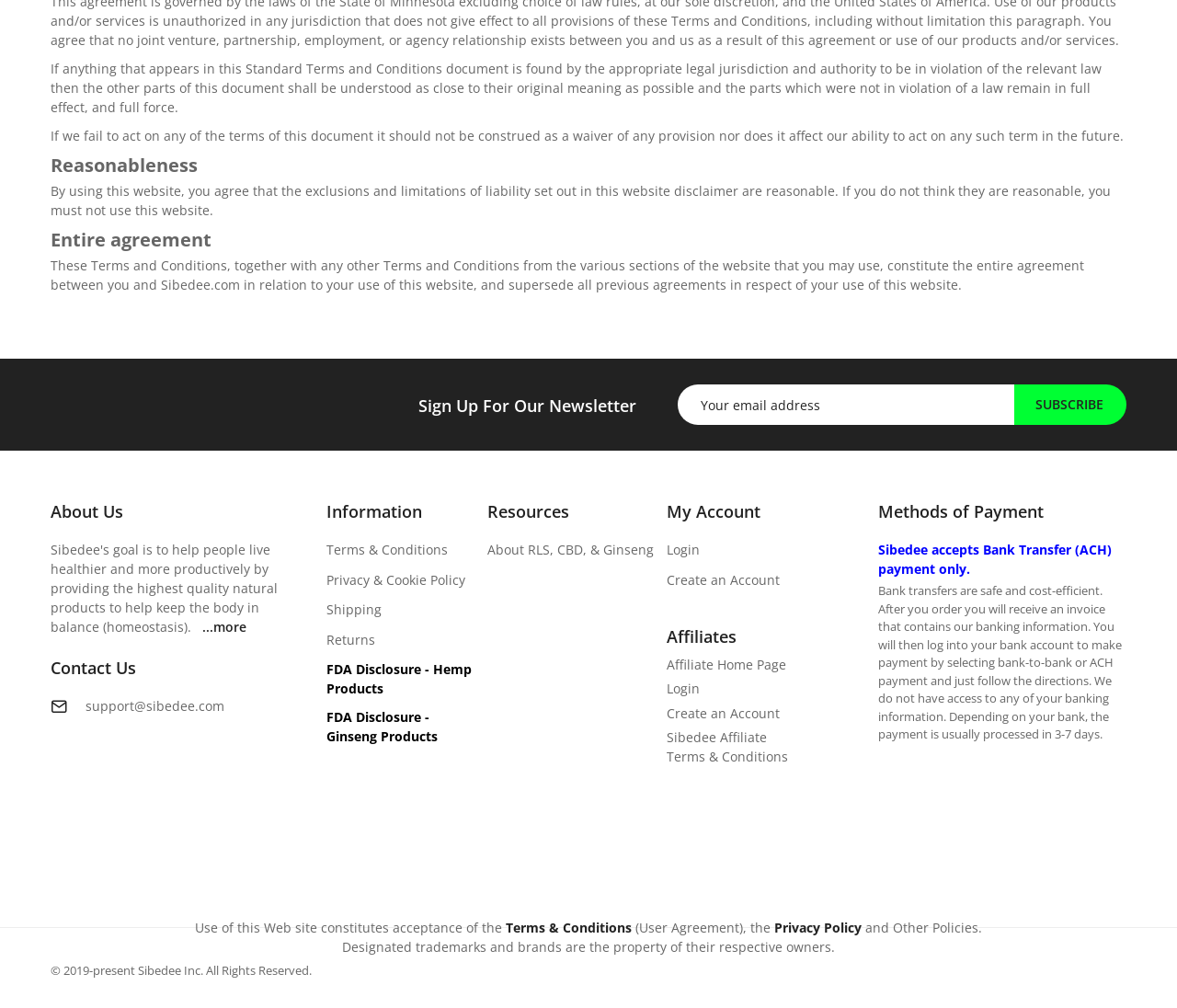Based on the element description "Privacy Policy", predict the bounding box coordinates of the UI element.

[0.658, 0.912, 0.732, 0.929]